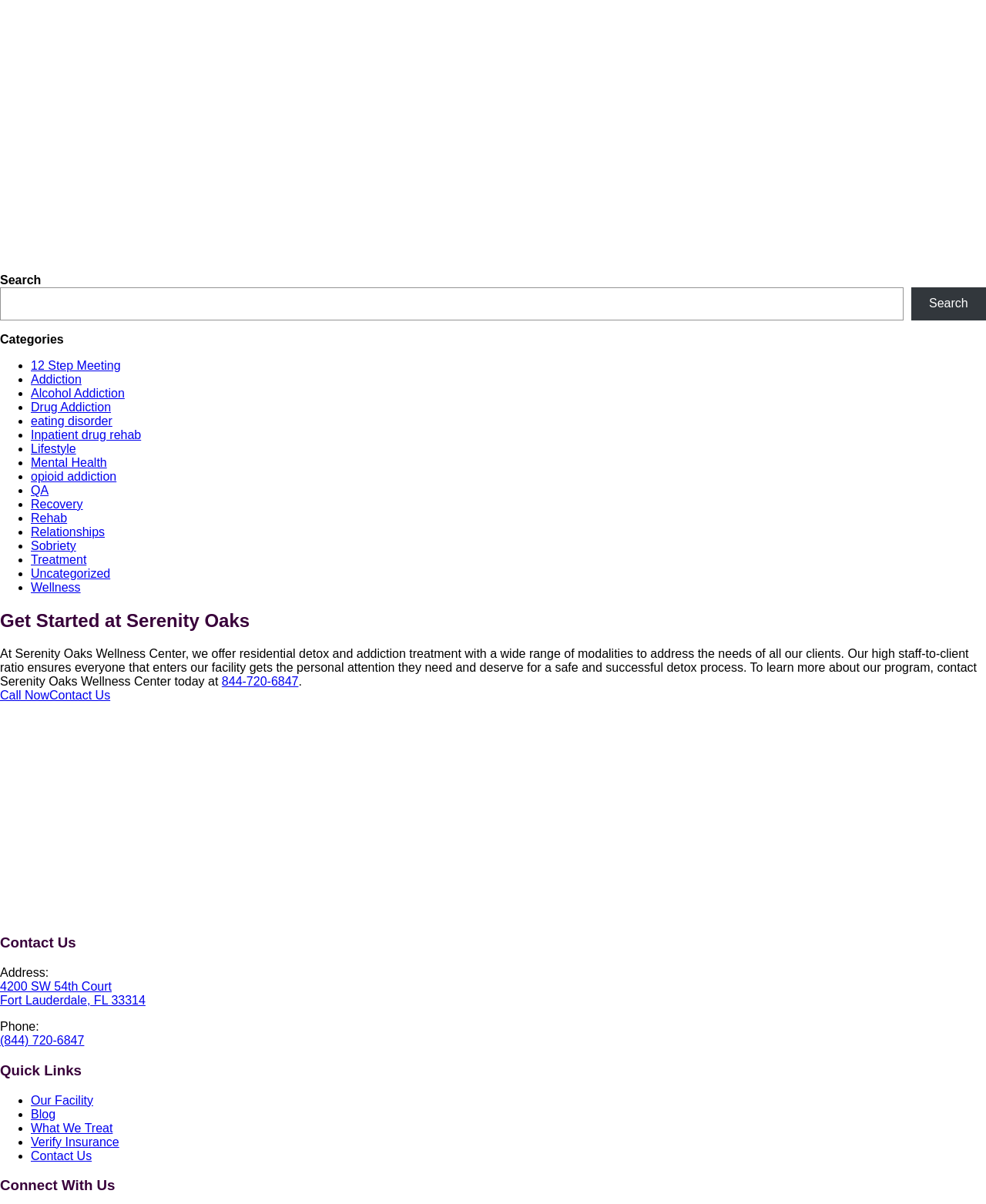Extract the bounding box for the UI element that matches this description: "Rehab".

[0.031, 0.425, 0.068, 0.436]